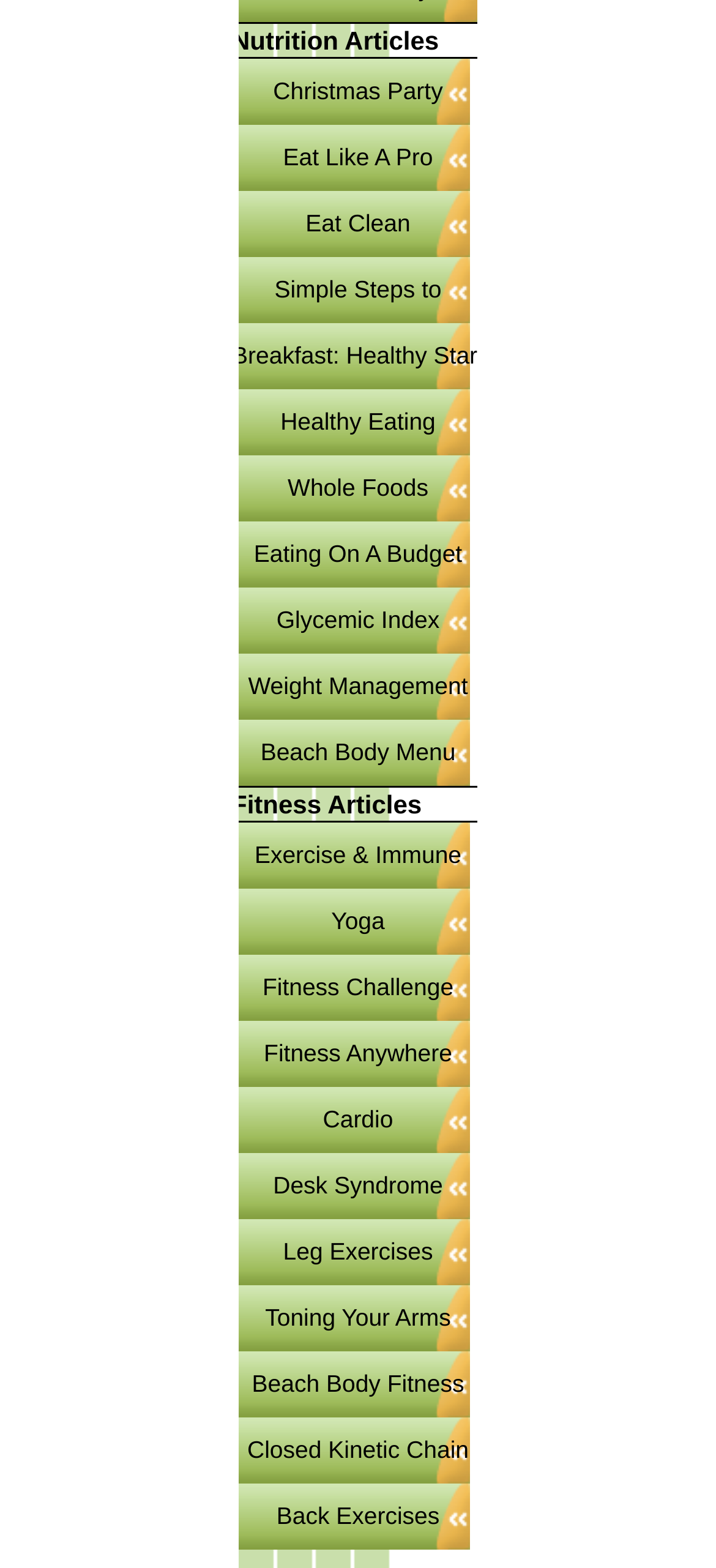Could you find the bounding box coordinates of the clickable area to complete this instruction: "Check out Back Exercises"?

[0.323, 0.946, 0.677, 0.989]